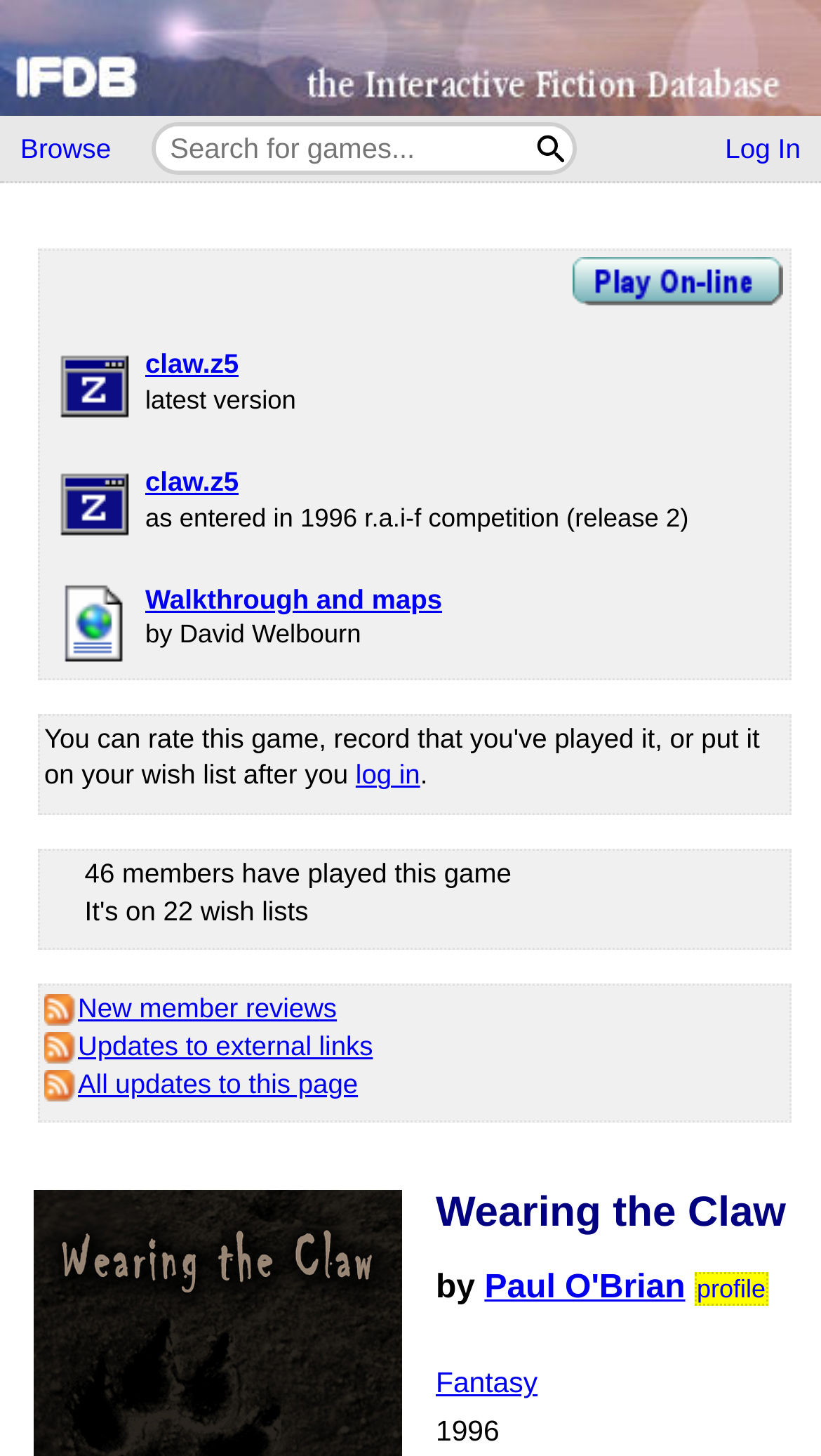What is the genre of this game?
Please answer the question with a single word or phrase, referencing the image.

Fantasy